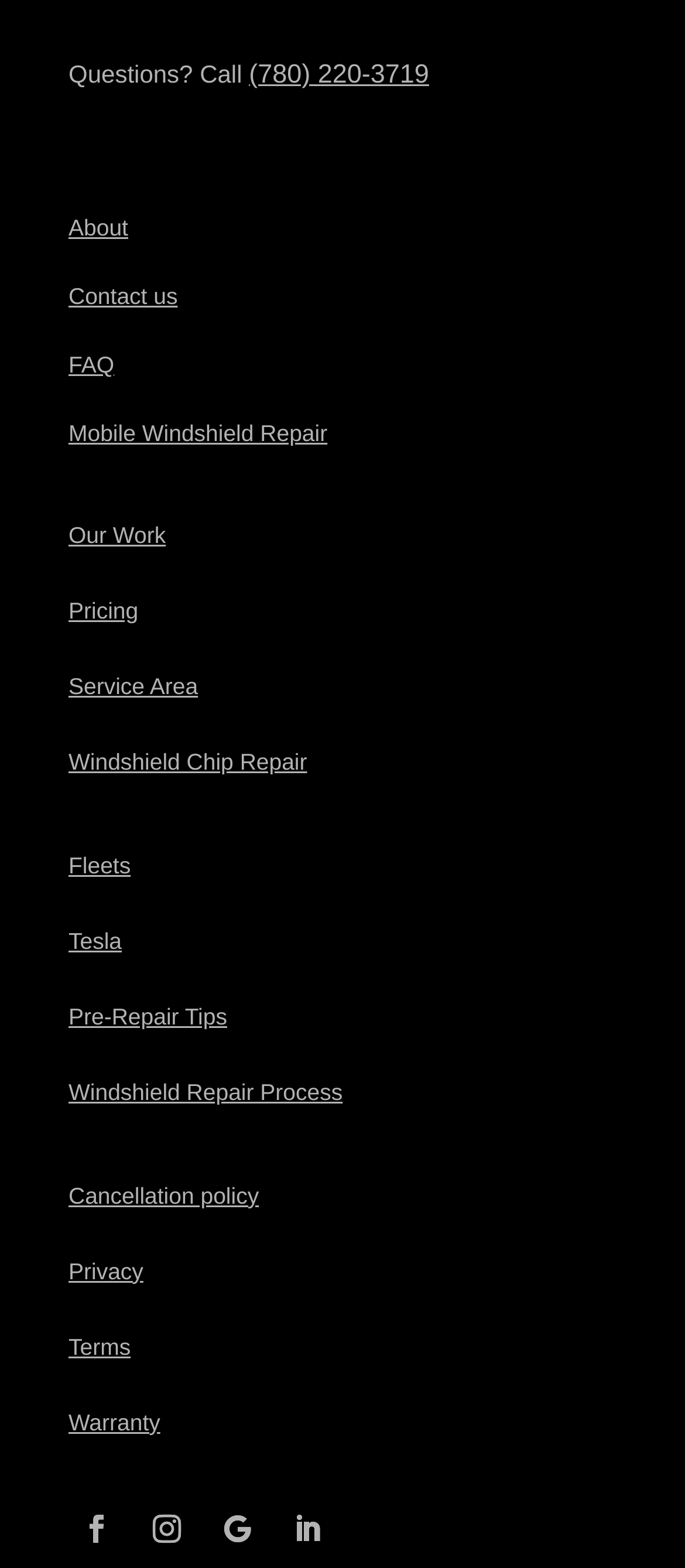Find and provide the bounding box coordinates for the UI element described with: "alt="Print" title="Print"".

None